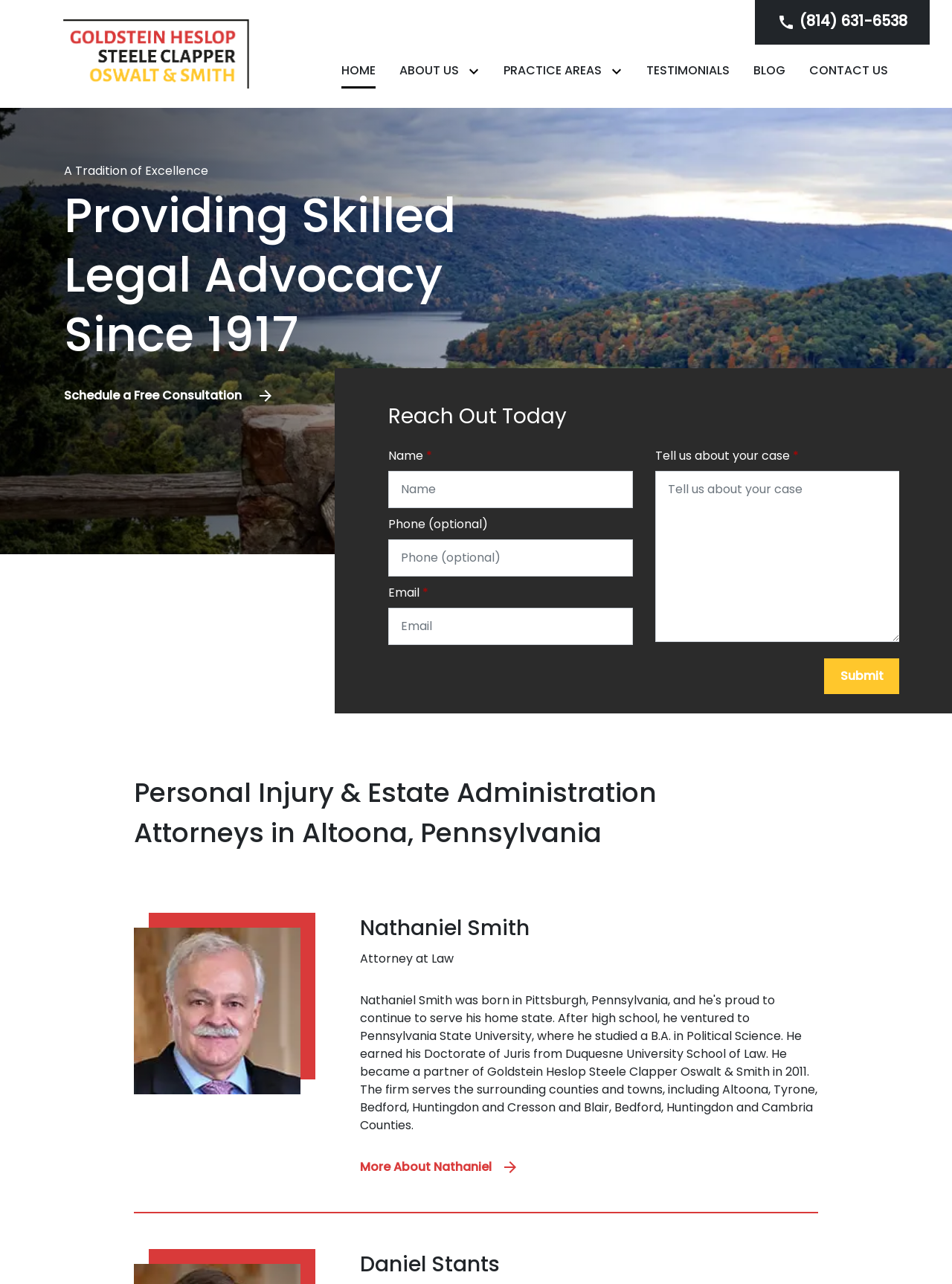What is the location of the law firm?
Using the image as a reference, answer the question with a short word or phrase.

Altoona, Pennsylvania